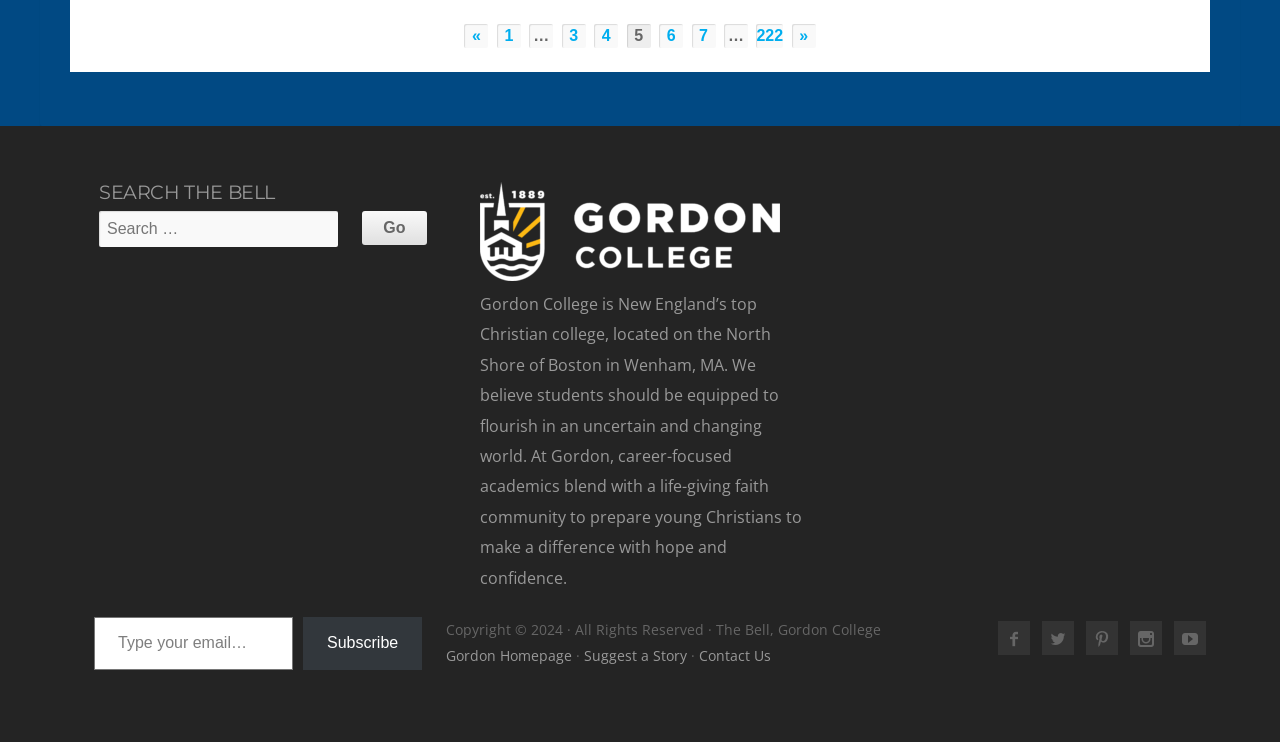Please give a succinct answer to the question in one word or phrase:
How many links are there in the pagination section?

7